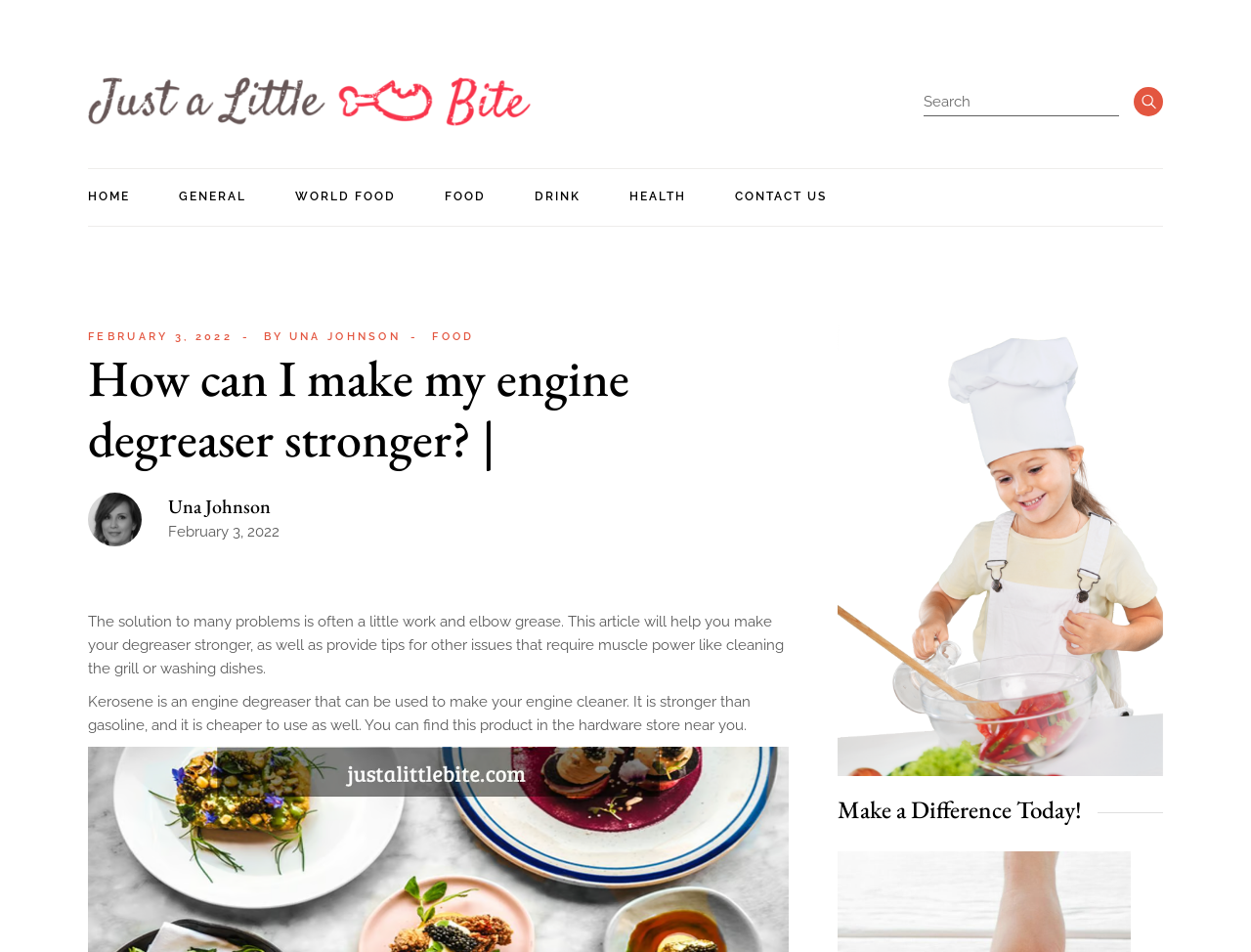What is the date of the article?
Analyze the image and deliver a detailed answer to the question.

The date of the article is February 3, 2022, as indicated by the static text 'February 3, 2022' located below the title of the article.